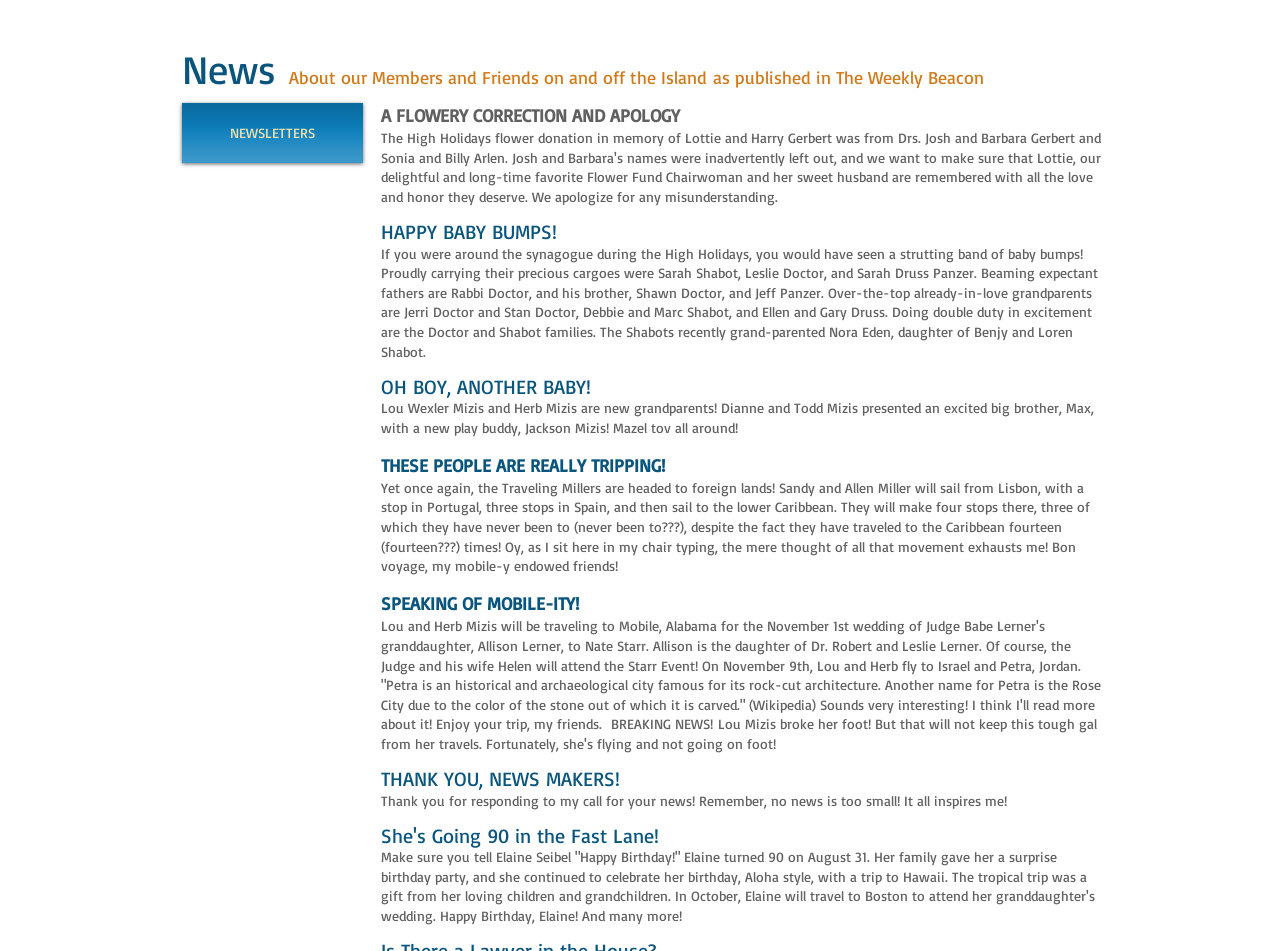Please determine the bounding box coordinates, formatted as (top-left x, top-left y, bottom-right x, bottom-right y), with all values as floating point numbers between 0 and 1. Identify the bounding box of the region described as: NEWSLETTERS

[0.142, 0.108, 0.284, 0.171]